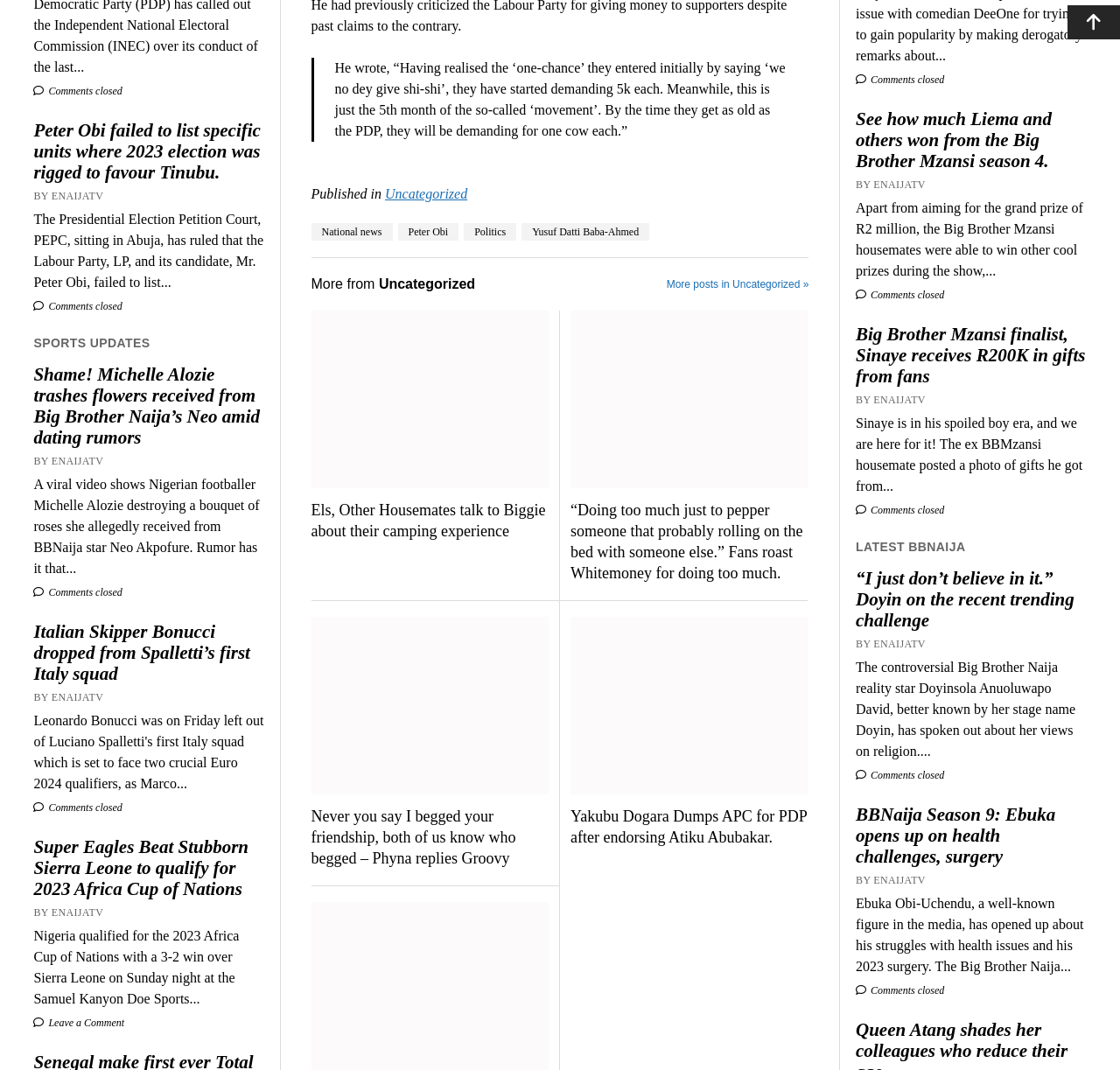Identify the bounding box for the UI element specified in this description: "Scroll to the top". The coordinates must be four float numbers between 0 and 1, formatted as [left, top, right, bottom].

[0.953, 0.005, 1.0, 0.037]